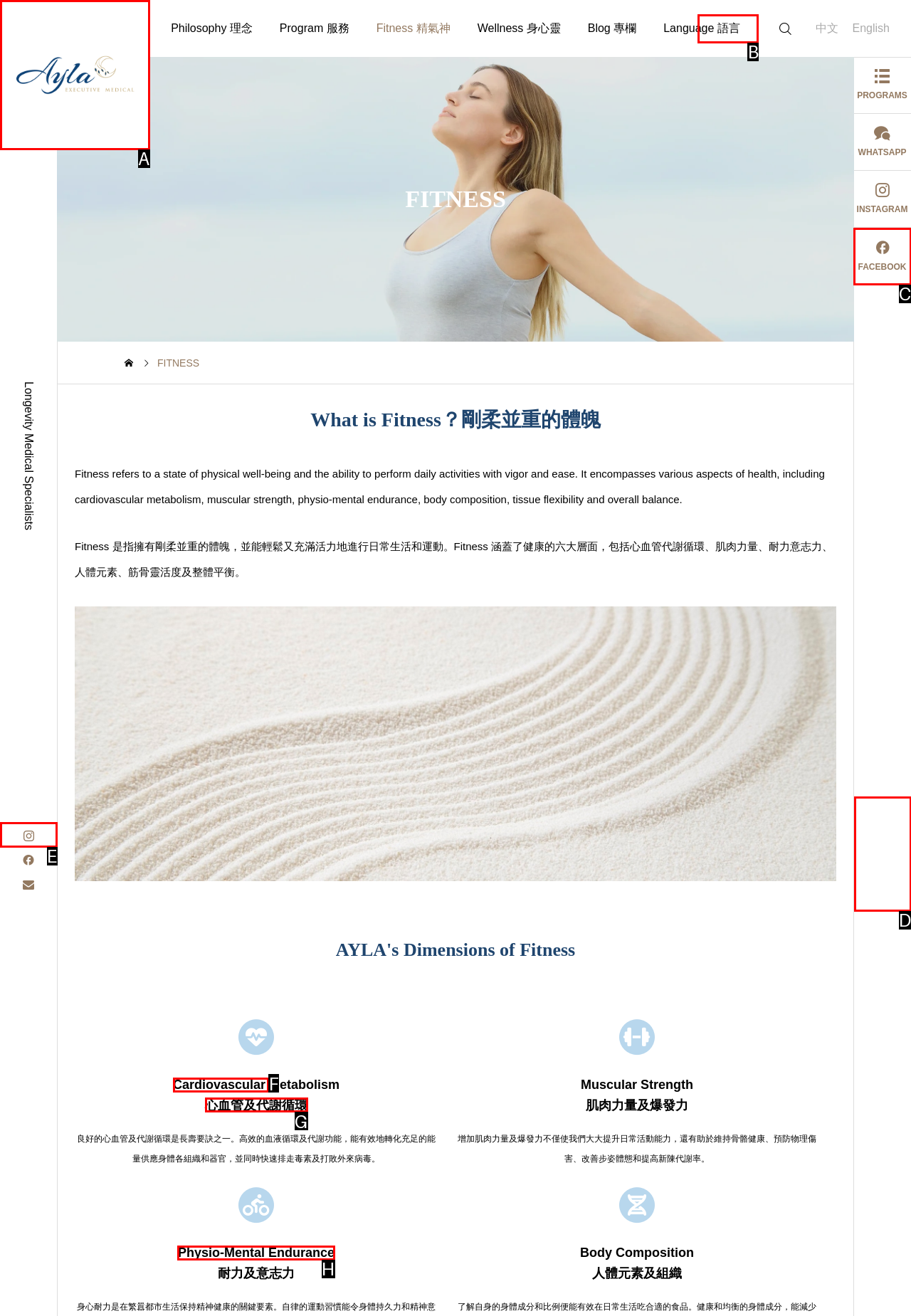Determine the letter of the UI element that will complete the task: Click on the 'Cardiovascular Metabolism' link
Reply with the corresponding letter.

F